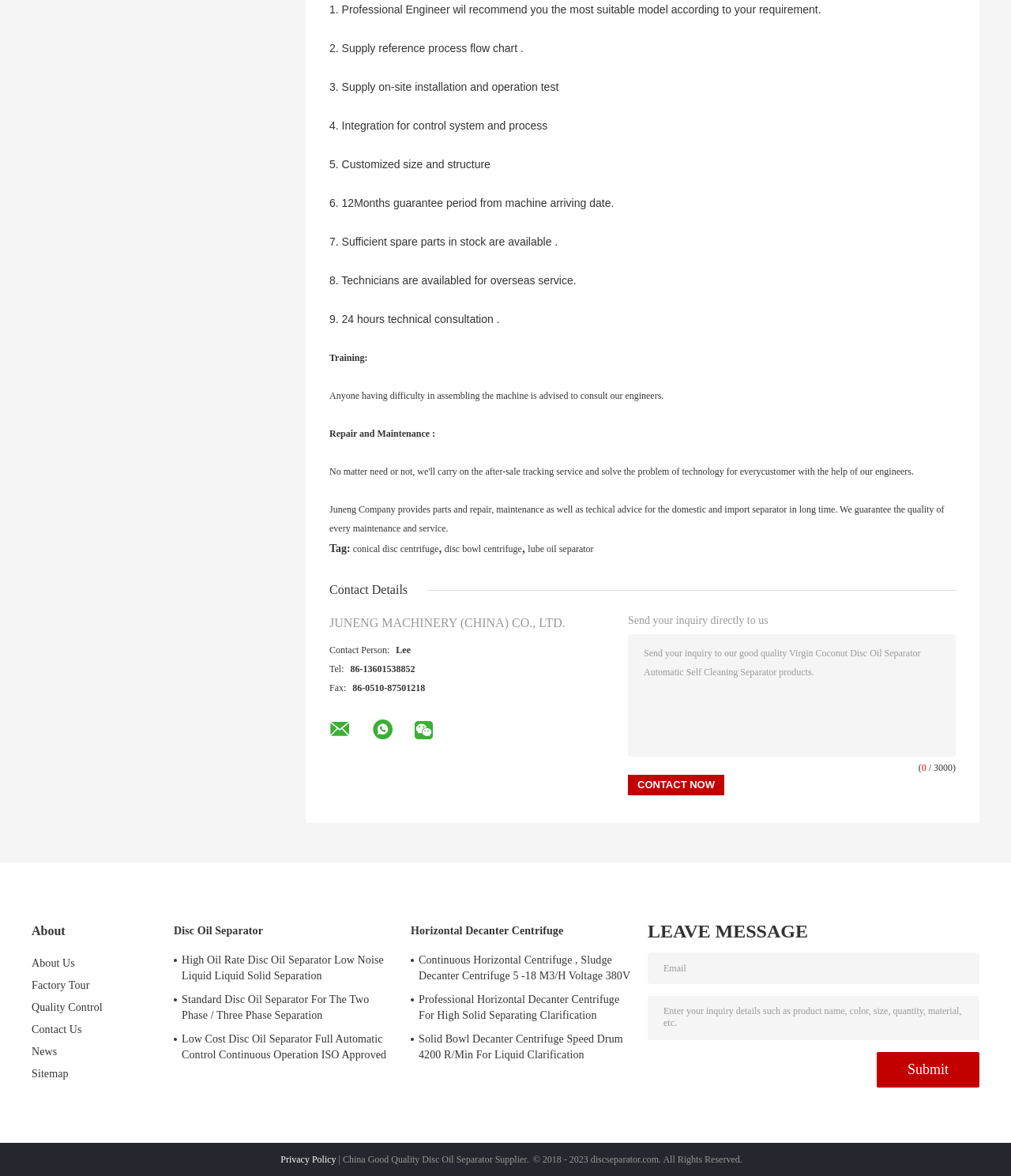Please identify the bounding box coordinates of the element that needs to be clicked to perform the following instruction: "Click the 'Contact Now' button".

[0.621, 0.659, 0.716, 0.676]